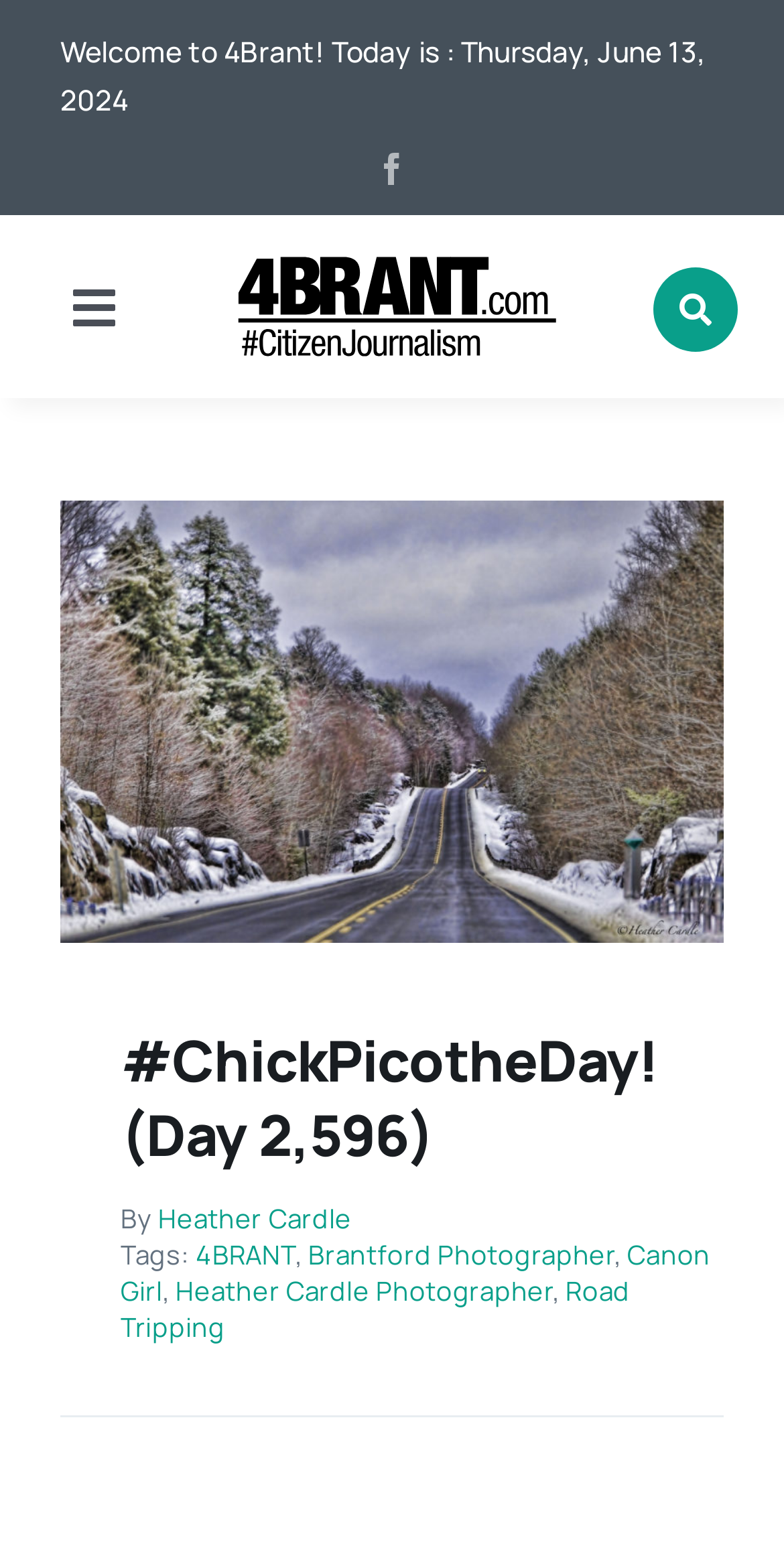What is the current day of the week?
Refer to the image and give a detailed answer to the question.

I determined the current day of the week by looking at the StaticText element with the text 'Welcome to 4Brant! Today is : Thursday, June 13, 2024'.